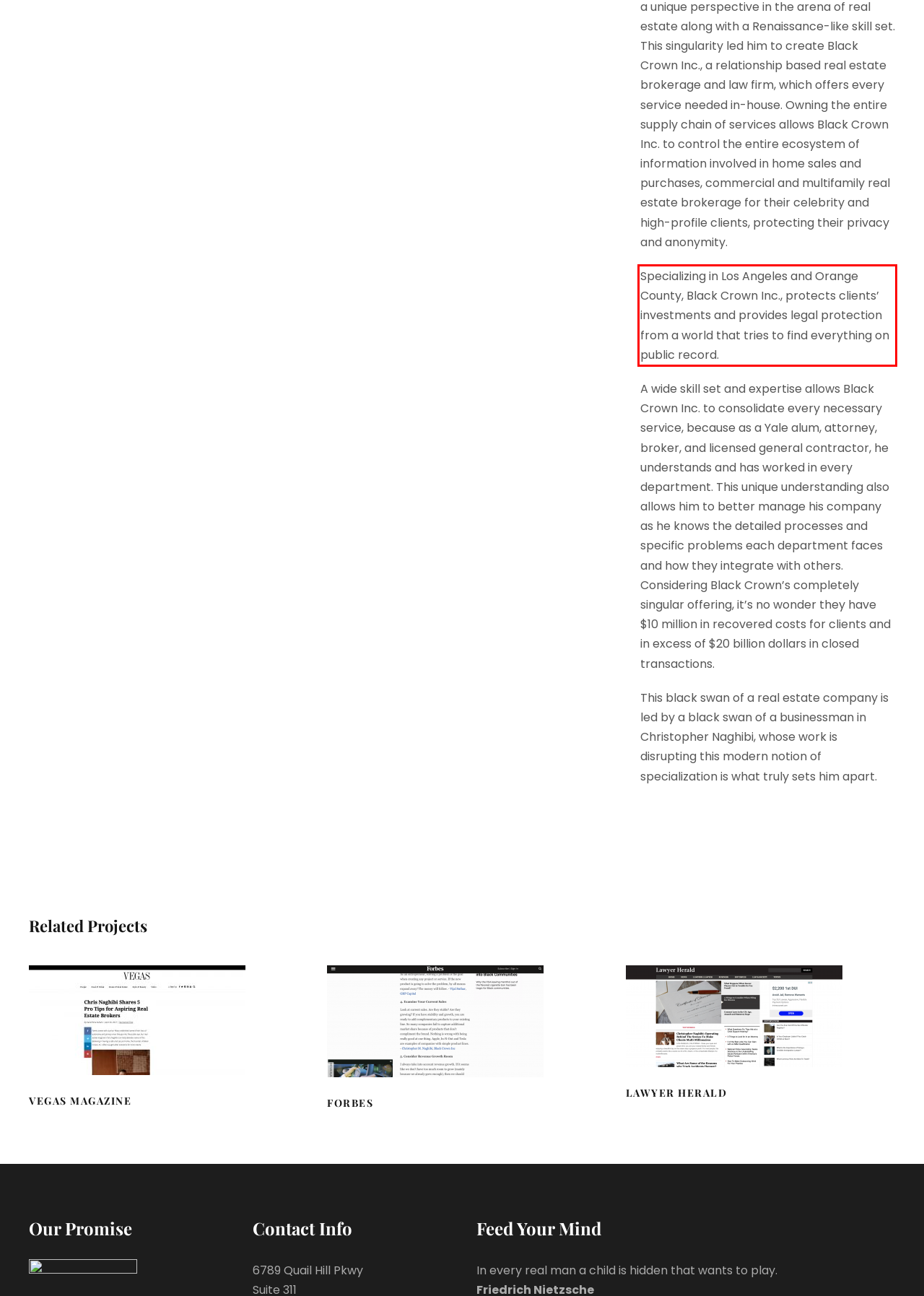You are presented with a screenshot containing a red rectangle. Extract the text found inside this red bounding box.

Specializing in Los Angeles and Orange County, Black Crown Inc., protects clients’ investments and provides legal protection from a world that tries to find everything on public record.